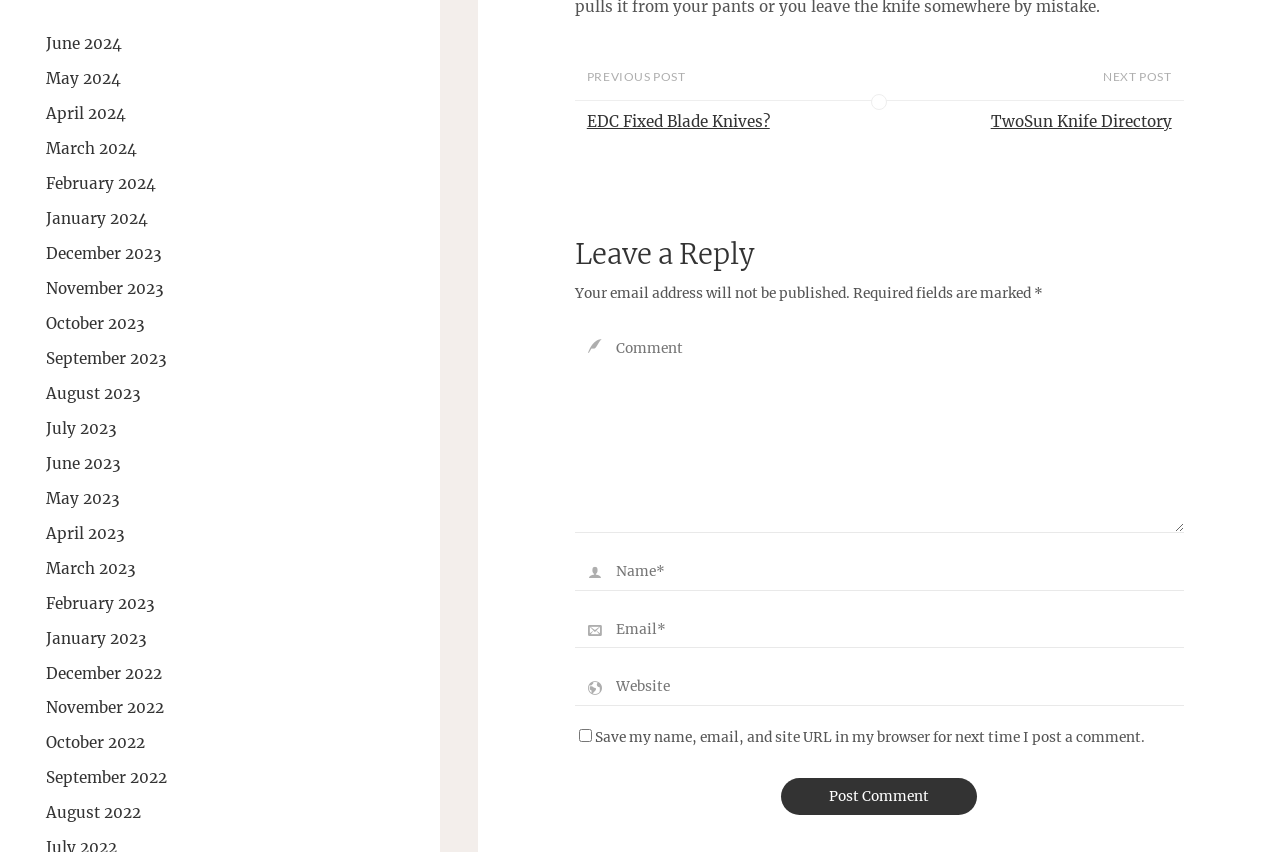Indicate the bounding box coordinates of the element that needs to be clicked to satisfy the following instruction: "Click the 'Post Comment' button". The coordinates should be four float numbers between 0 and 1, i.e., [left, top, right, bottom].

[0.61, 0.914, 0.763, 0.956]